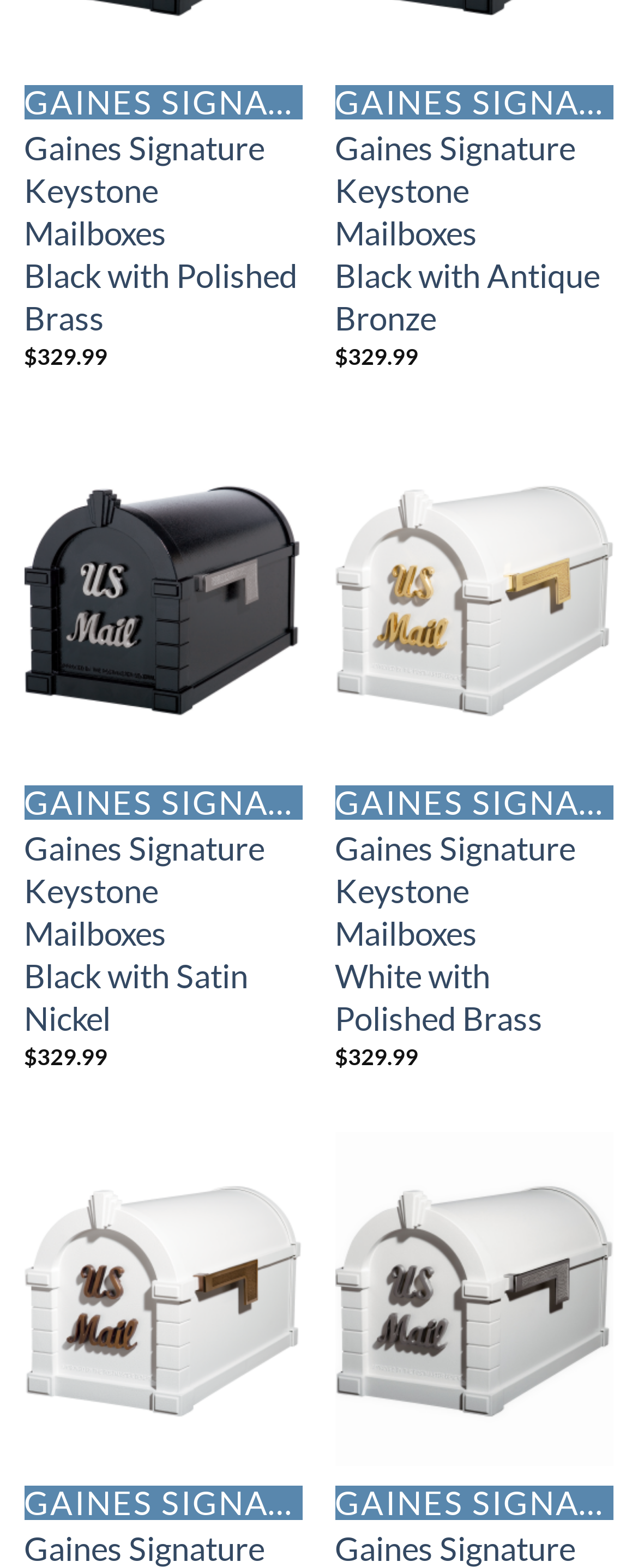Determine the bounding box coordinates of the region that needs to be clicked to achieve the task: "View Gaines Signature Keystone Mailboxes Black with Antique Bronze".

[0.525, 0.08, 0.962, 0.216]